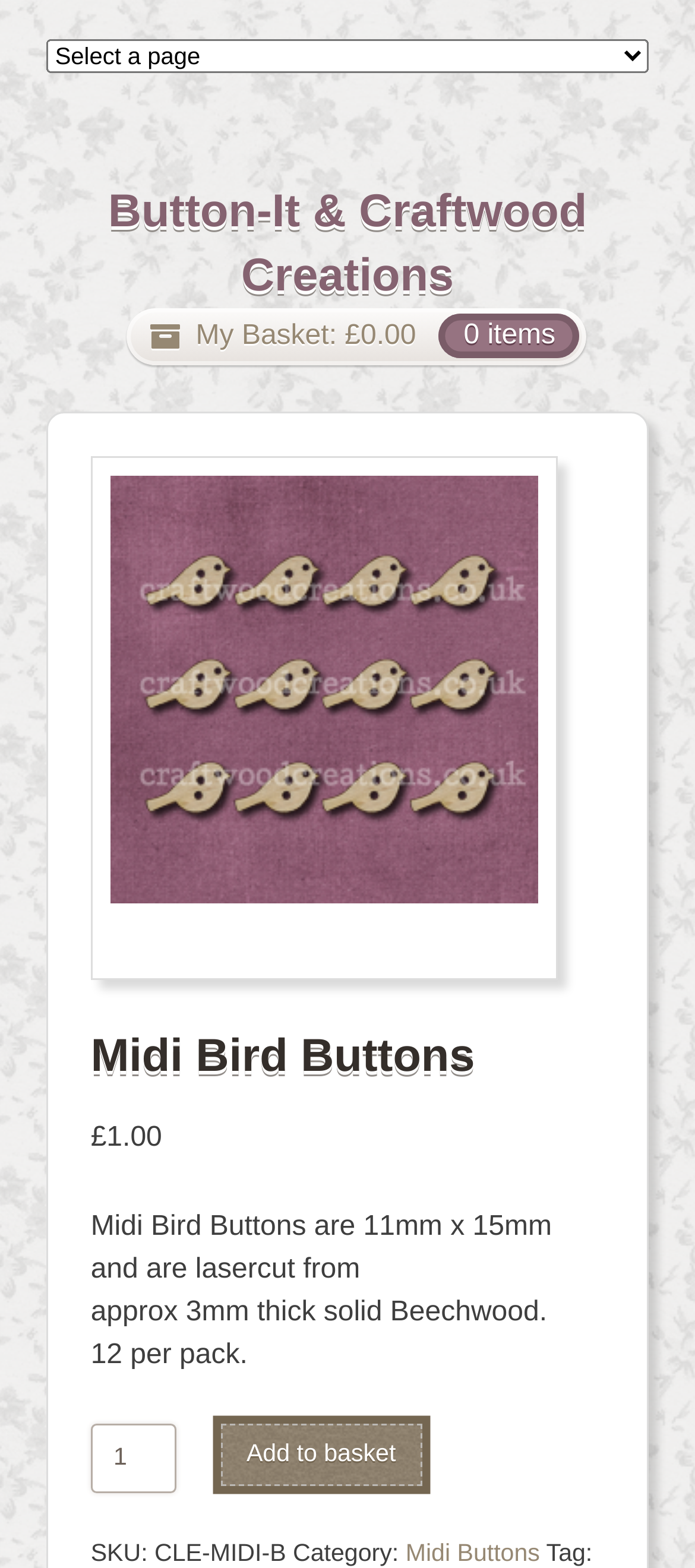Craft a detailed narrative of the webpage's structure and content.

The webpage is about "Button-It" Midi Bird Buttons, a product offered by Button-It & Craftwood Creations. At the top left, there is a combobox and a heading with a link to the company's main page. Next to it, on the right, is a link to the user's basket, showing a total of £0.00 with 0 items.

Below the top section, there is a prominent link to the product "Midi Bird Shaped Buttons Laser Cut" accompanied by an image of the product. The product title "Midi Bird Buttons" is displayed in a heading below the image.

The product details are listed below, including the price of £1.00, a description of the product as 11mm x 15mm lasercut buttons made from 3mm thick solid Beechwood, and a quantity of 12 per pack. There is a spinbutton to select the product quantity, and an "Add to basket" button next to it.

Further down, there is an "Alternative" label, followed by product information such as the SKU, category, and tags. The category is a link to "Midi Buttons".